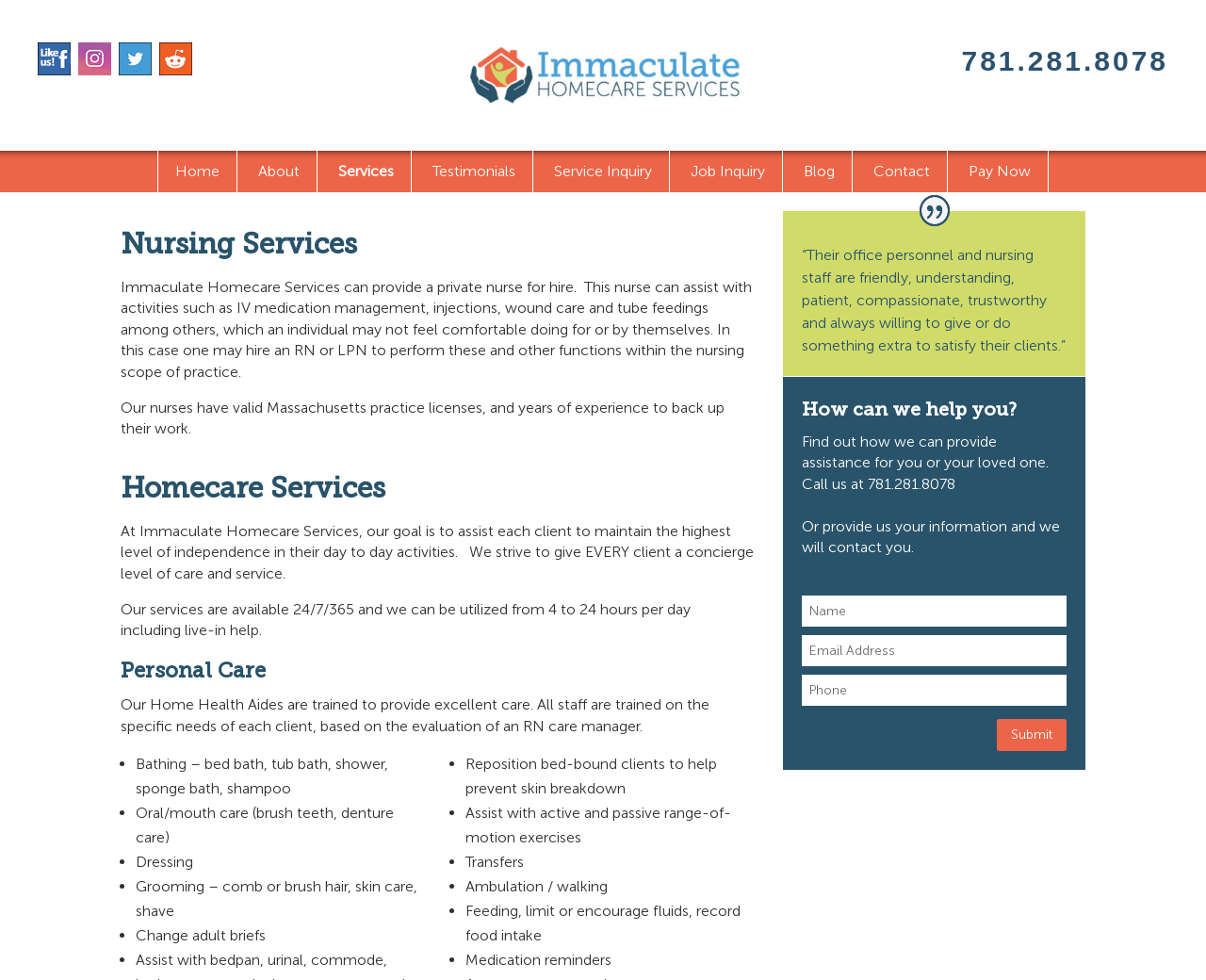Please locate the bounding box coordinates of the element that should be clicked to achieve the given instruction: "Read the article about Mining of crypto currencies as an alternative investment fund".

None